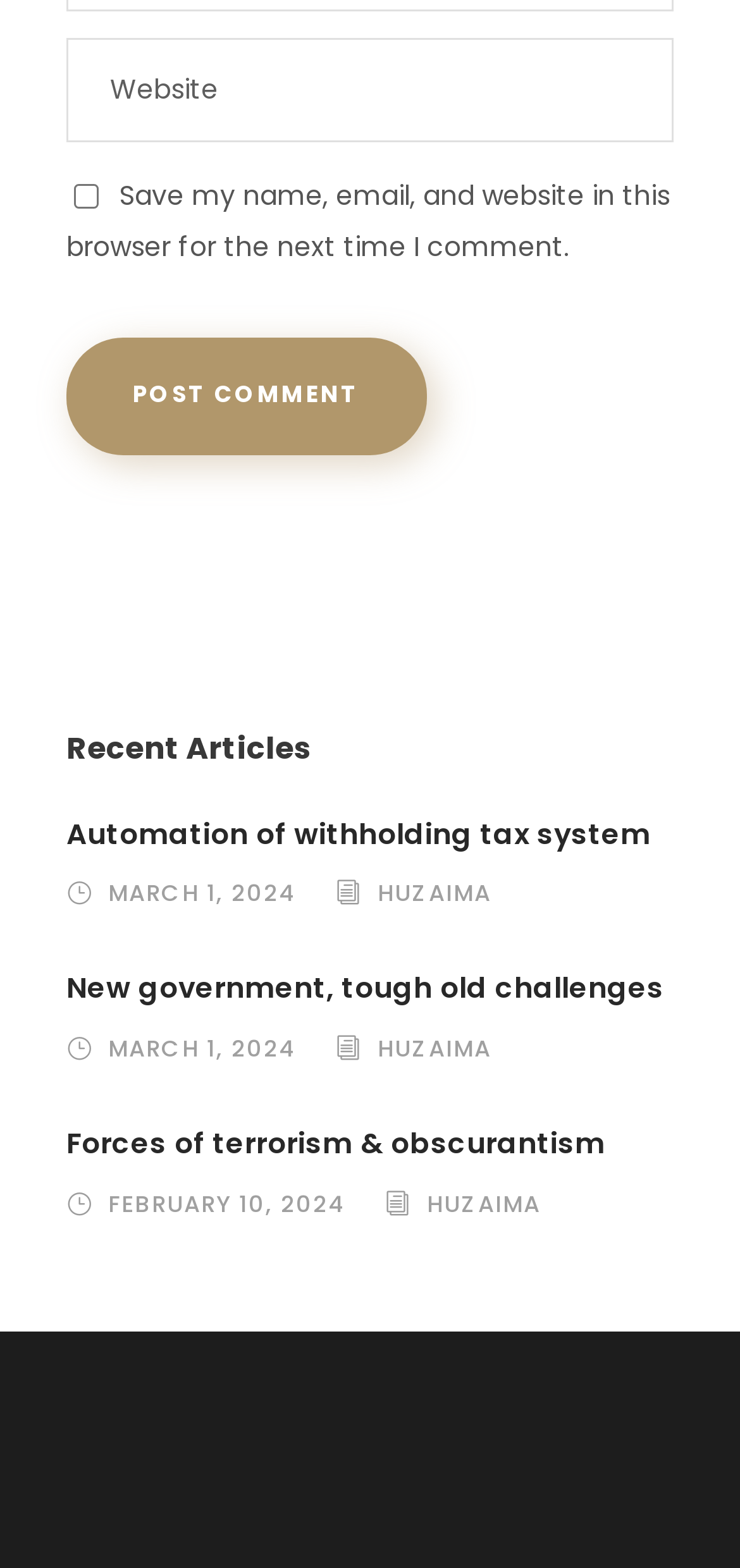Please pinpoint the bounding box coordinates for the region I should click to adhere to this instruction: "Enter website".

[0.09, 0.024, 0.91, 0.091]